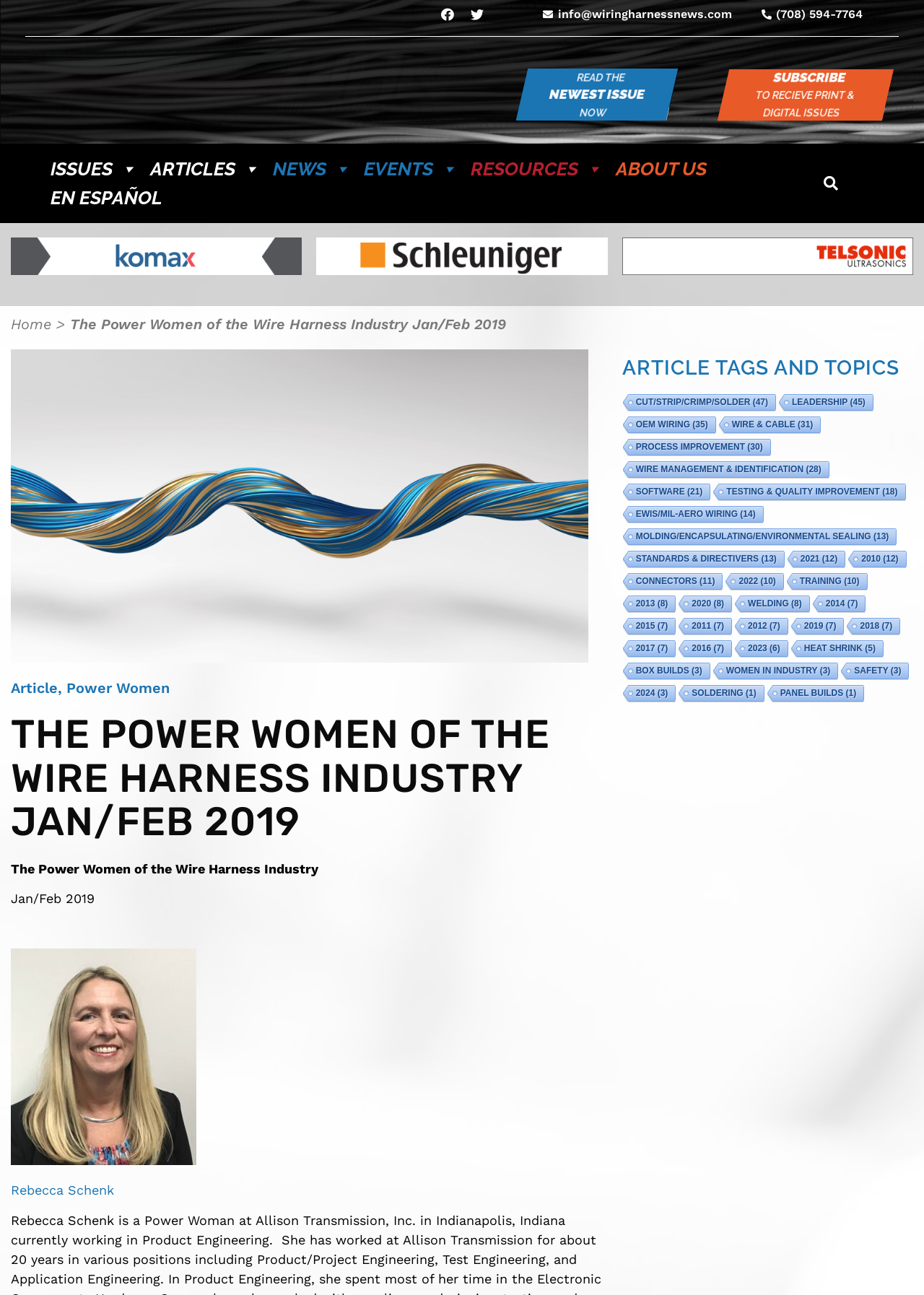Give a one-word or one-phrase response to the question:
What is the topic of the article?

The Power Women of the Wire Harness Industry